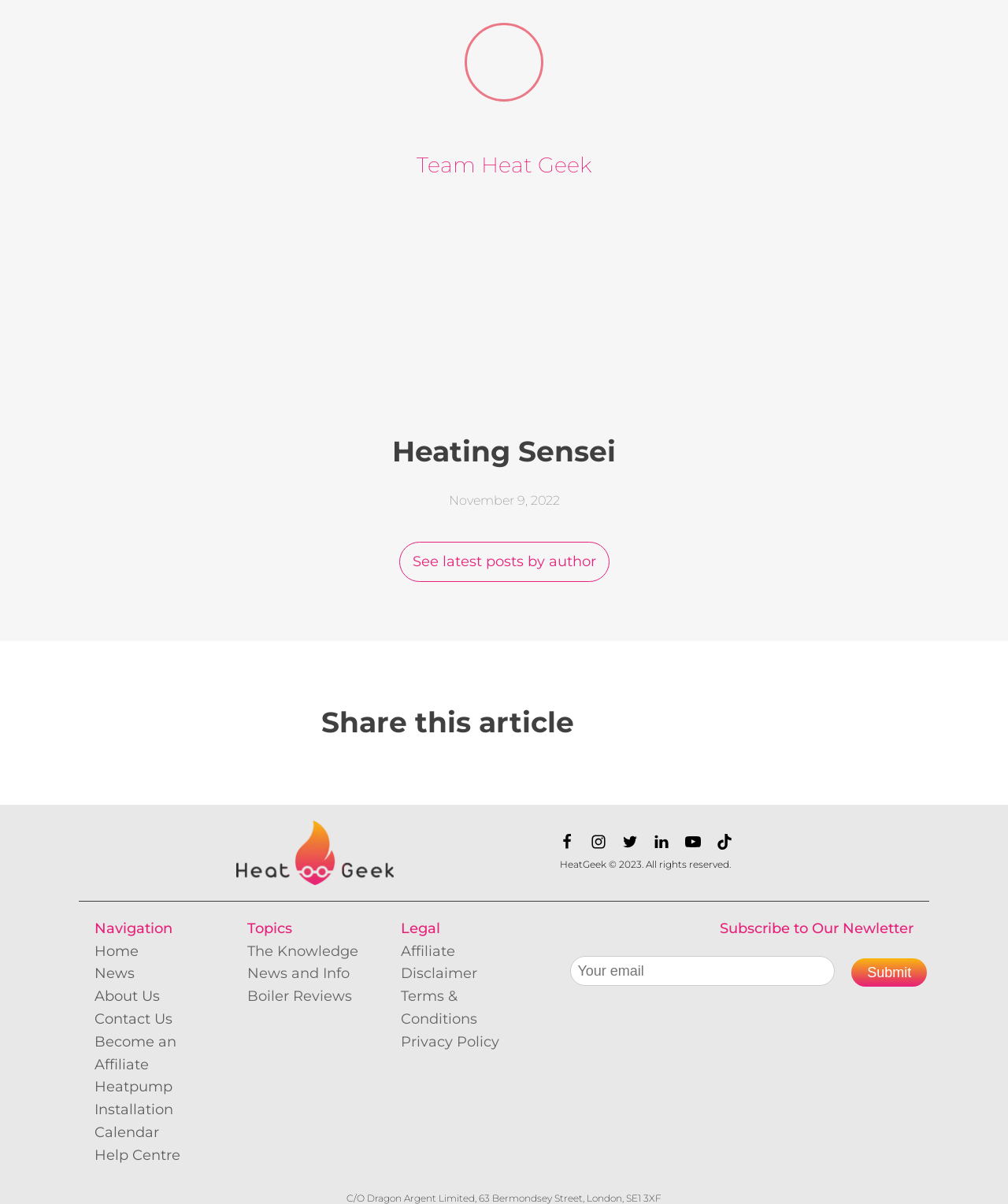Can you look at the image and give a comprehensive answer to the question:
What is the address of Dragon Argent Limited?

The answer can be found by looking at the StaticText element 'C/O Dragon Argent Limited, 63 Bermondsey Street, London, SE1 3XF', which provides the address of Dragon Argent Limited.